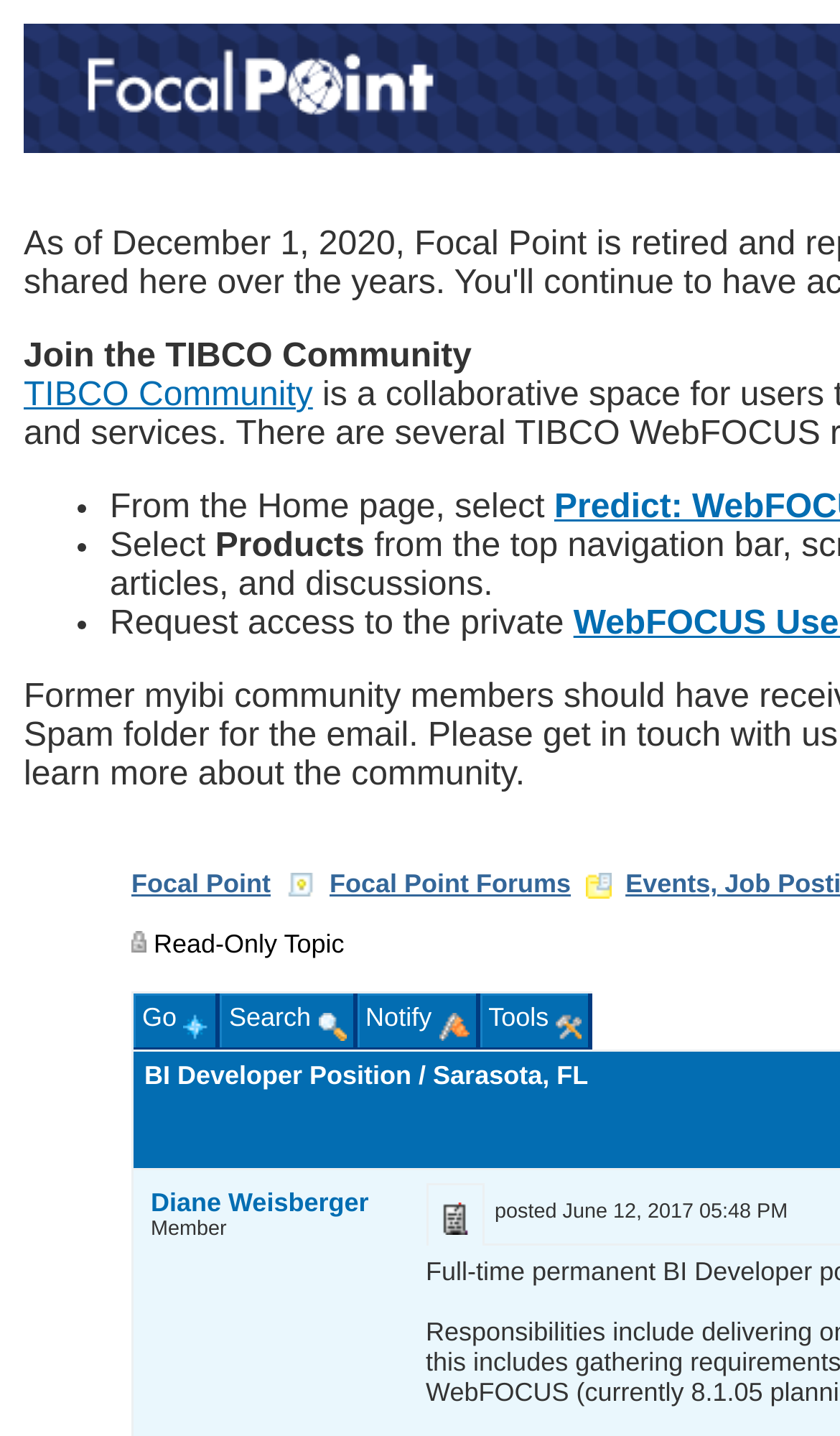Please identify the bounding box coordinates of the area that needs to be clicked to follow this instruction: "Click on Diane Weisberger".

[0.179, 0.826, 0.439, 0.847]